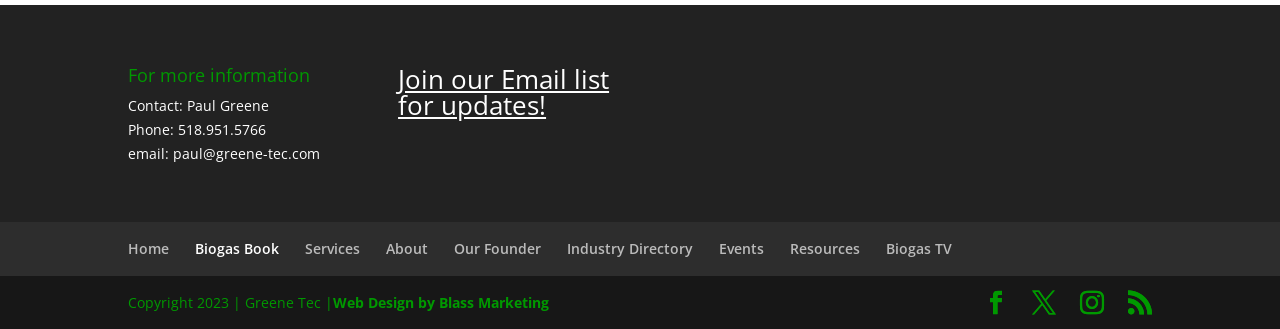What is the phone number to contact Paul Greene?
Can you give a detailed and elaborate answer to the question?

I found the phone number by looking at the 'Contact: Paul Greene' section, where it says 'Phone:' followed by the link '518.951.5766'.